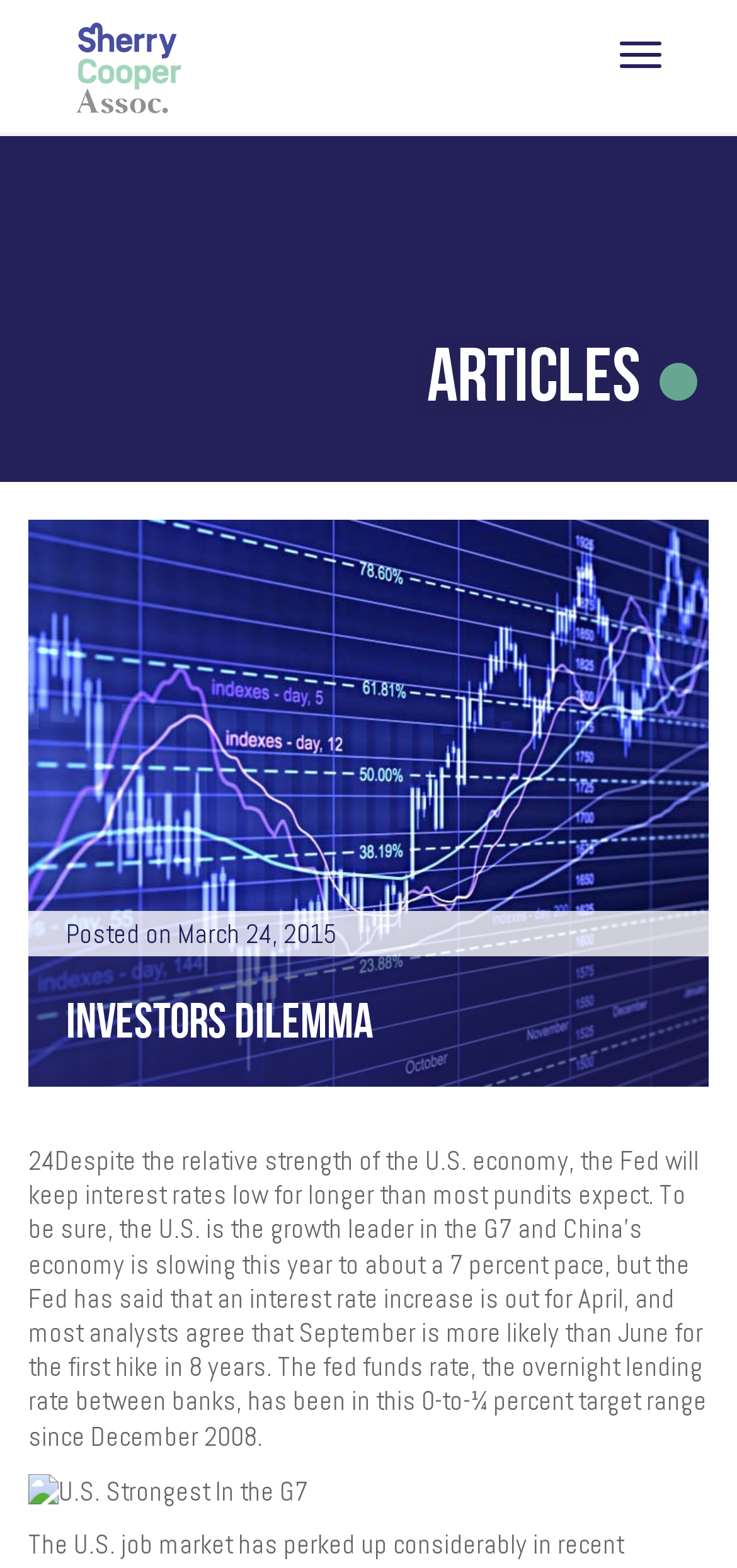Based on the image, provide a detailed and complete answer to the question: 
What is the target range of the fed funds rate?

I found the target range of the fed funds rate by reading the text, which states that 'the fed funds rate, the overnight lending rate between banks, has been in this 0-to-¼ percent target range since December 2008'.